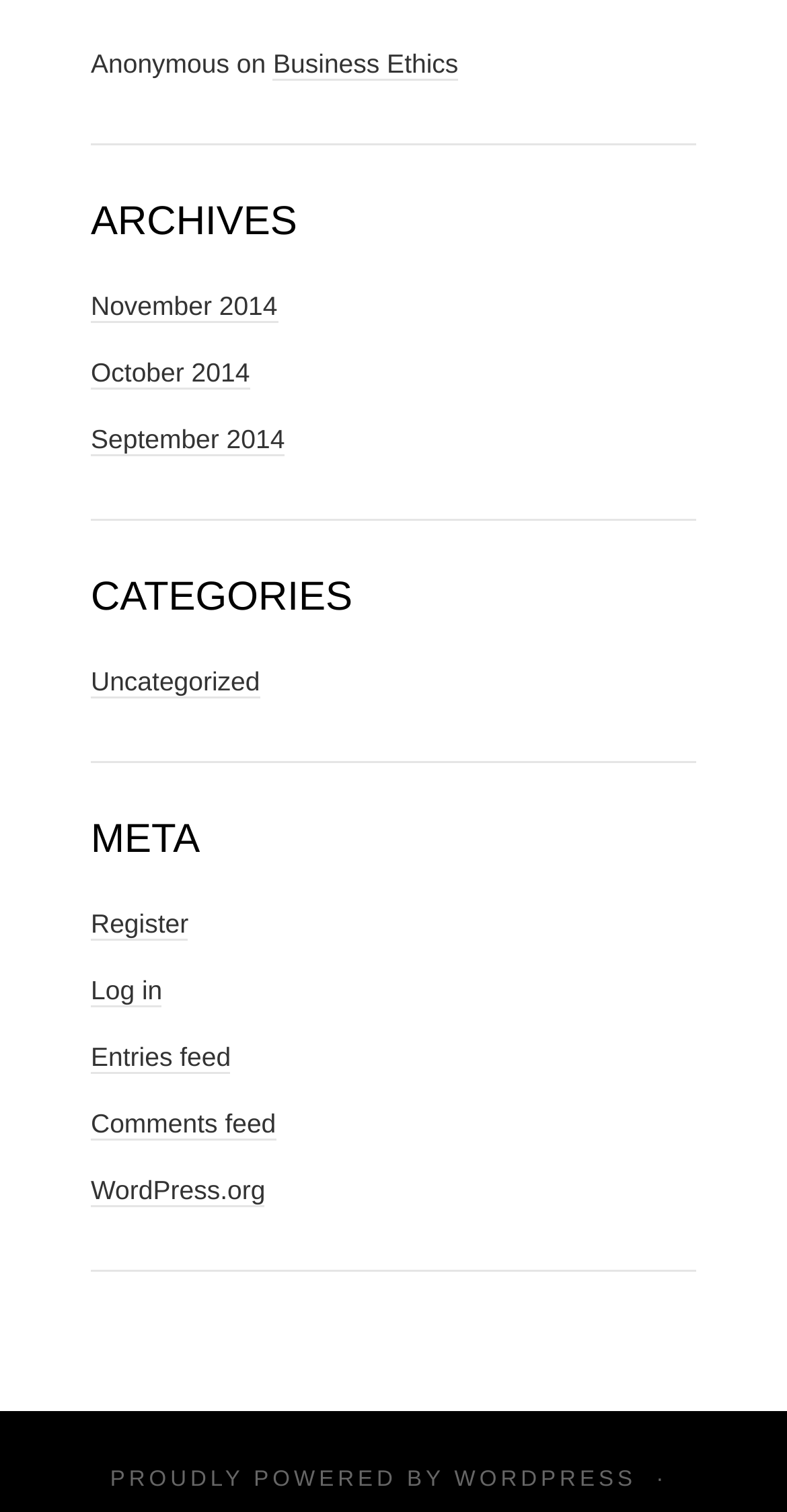Show the bounding box coordinates for the element that needs to be clicked to execute the following instruction: "register". Provide the coordinates in the form of four float numbers between 0 and 1, i.e., [left, top, right, bottom].

[0.115, 0.6, 0.24, 0.622]